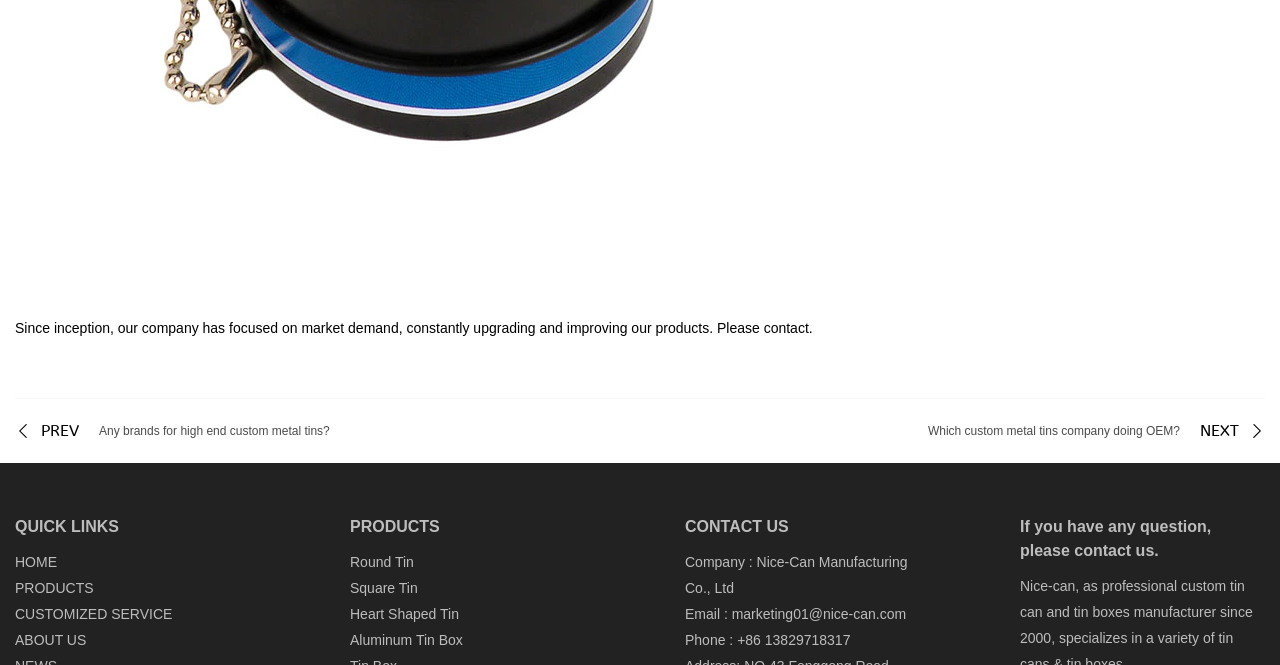Could you indicate the bounding box coordinates of the region to click in order to complete this instruction: "View 'Round Tin' products".

[0.273, 0.833, 0.323, 0.857]